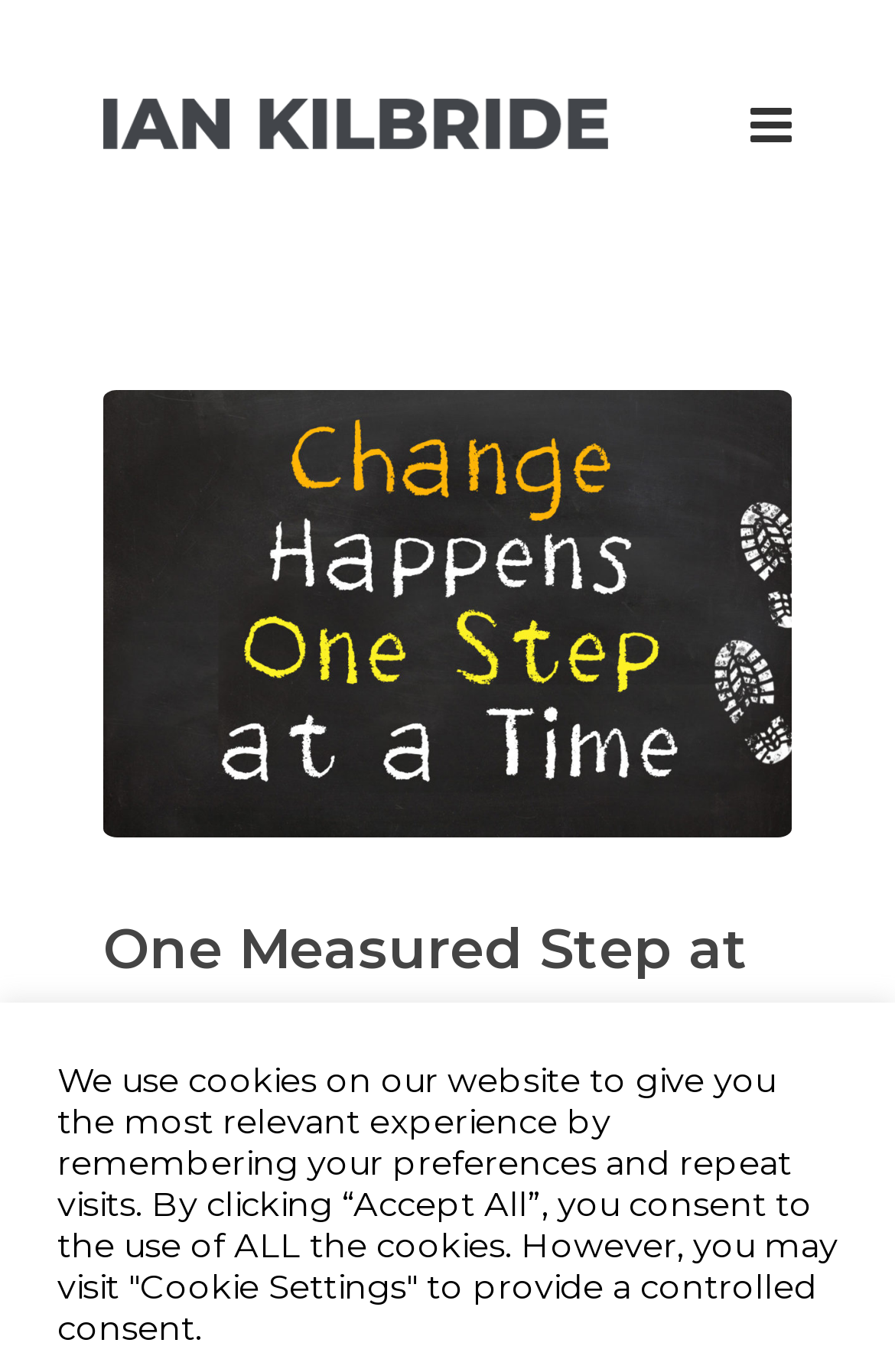Please respond in a single word or phrase: 
Who is the author of the article?

Ian Kilbride